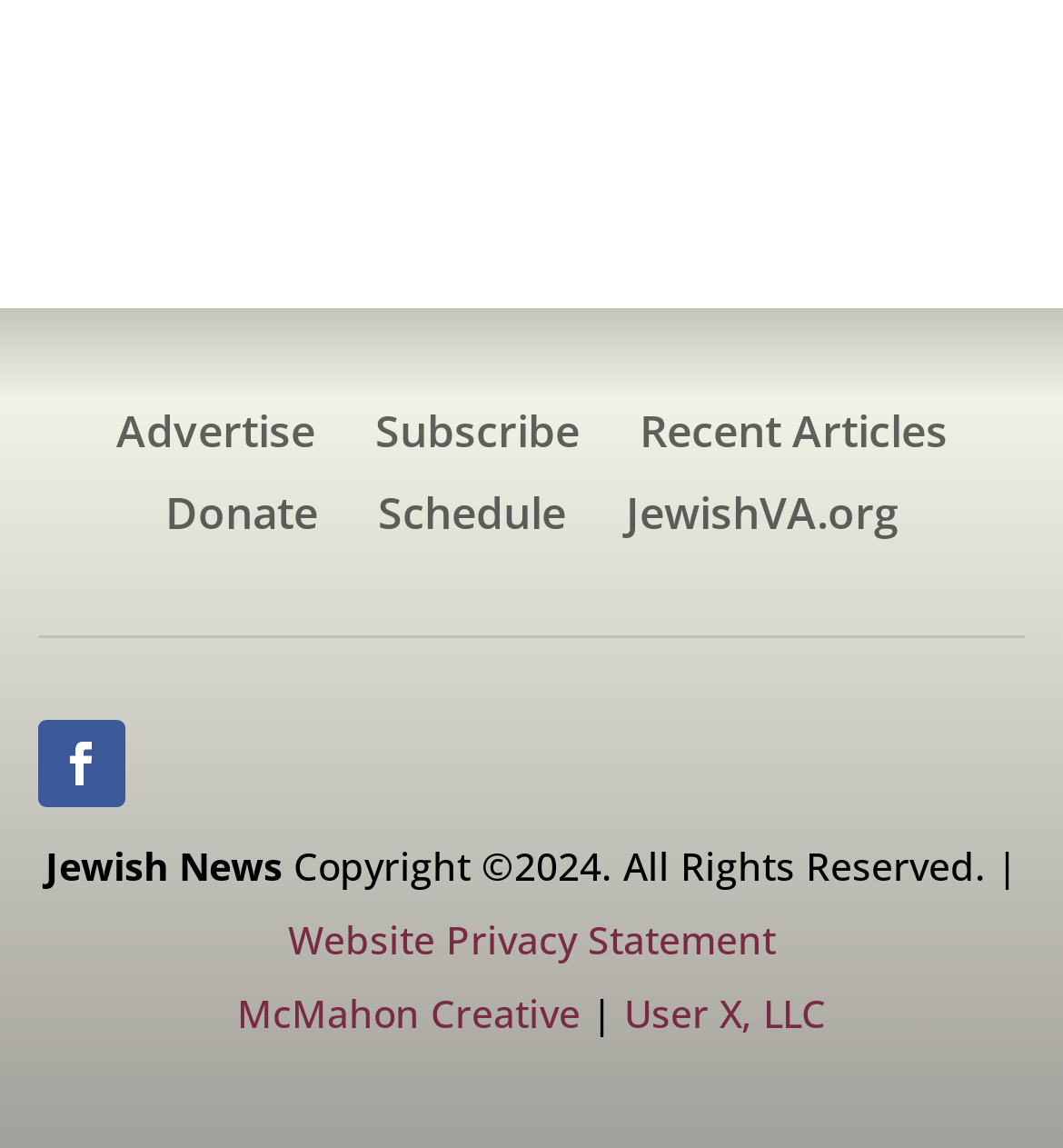Please provide a short answer using a single word or phrase for the question:
What is the text of the footer copyright statement?

Copyright ©2024. All Rights Reserved.